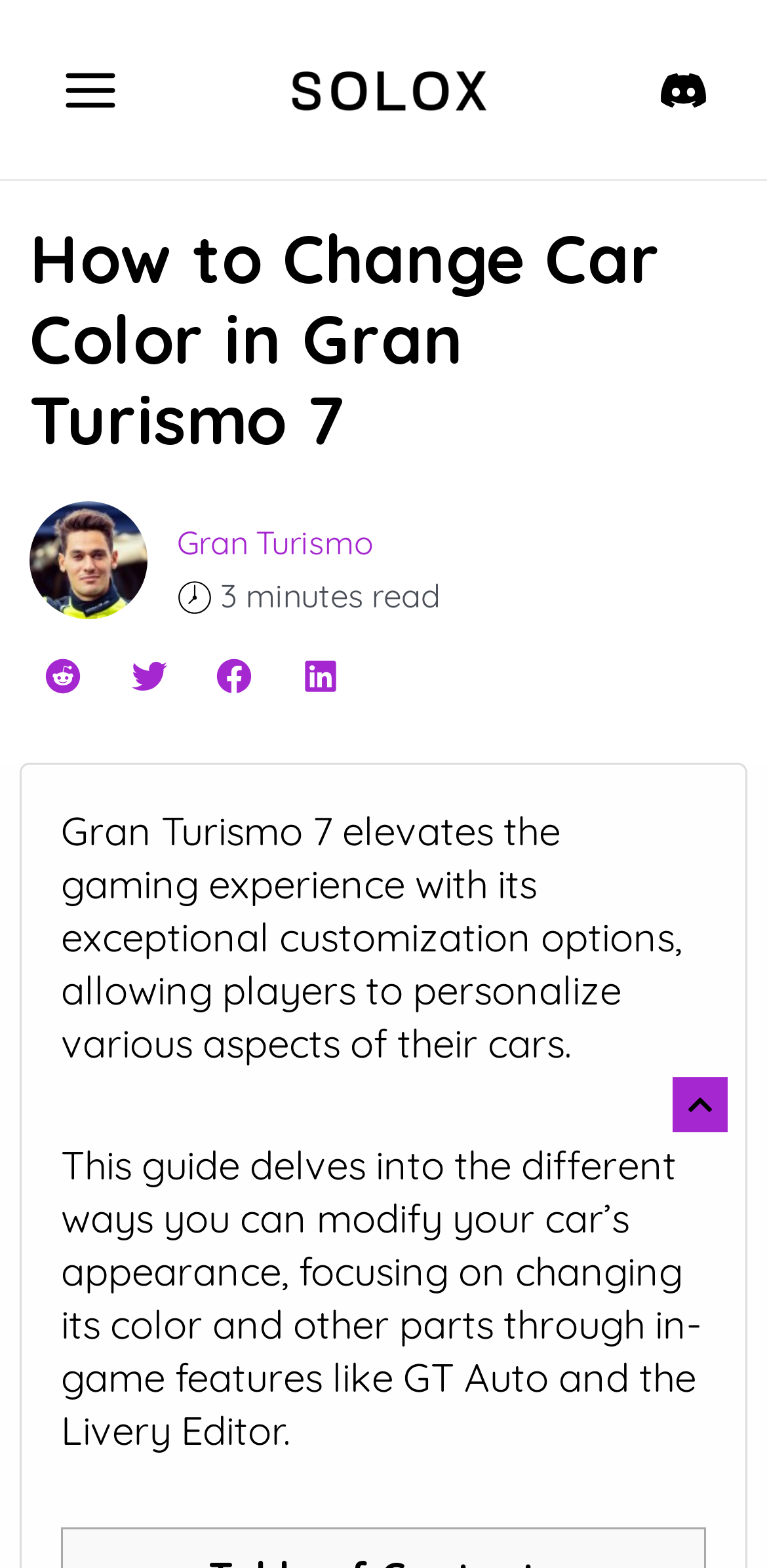Reply to the question with a brief word or phrase: What is the estimated reading time of the article?

3 minutes